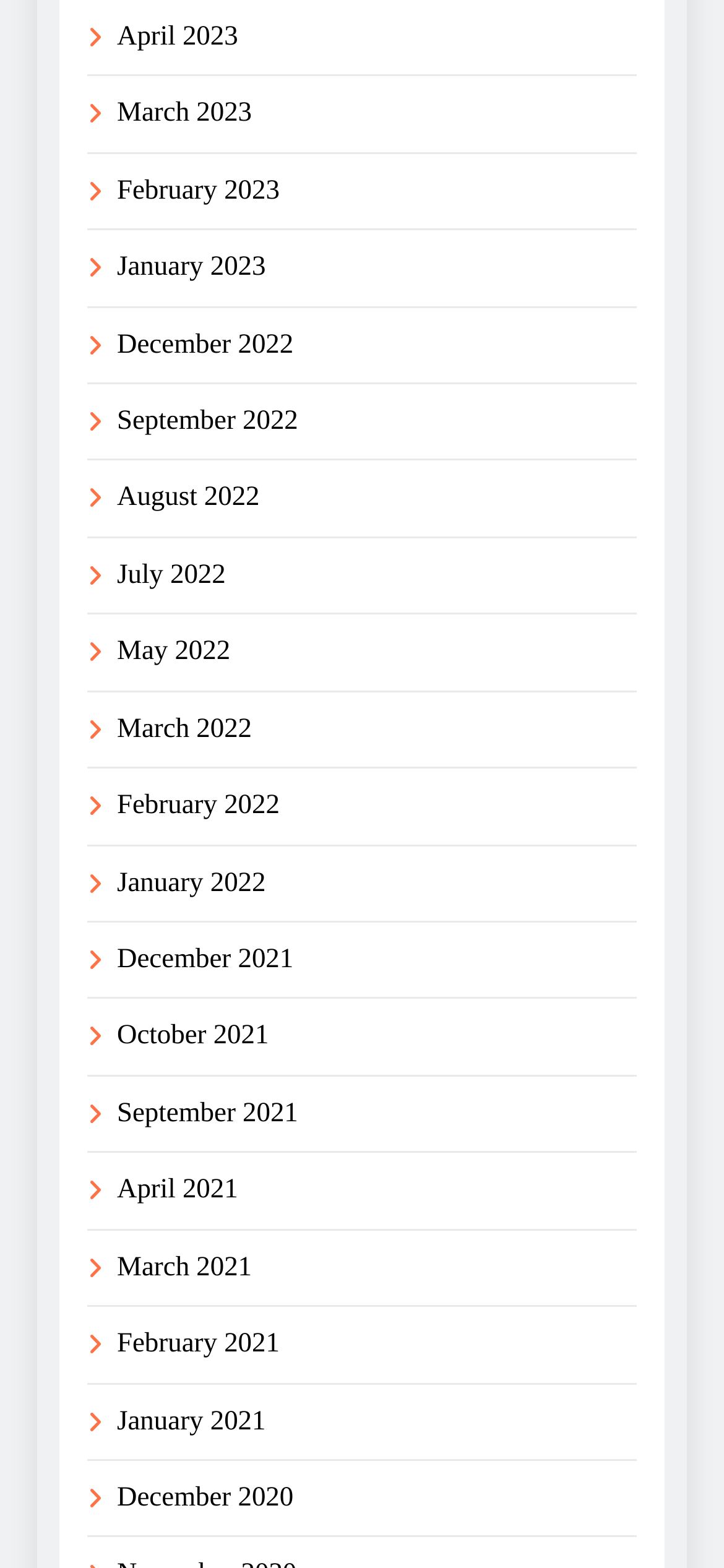Please identify the bounding box coordinates of the clickable area that will allow you to execute the instruction: "Enter your name".

None